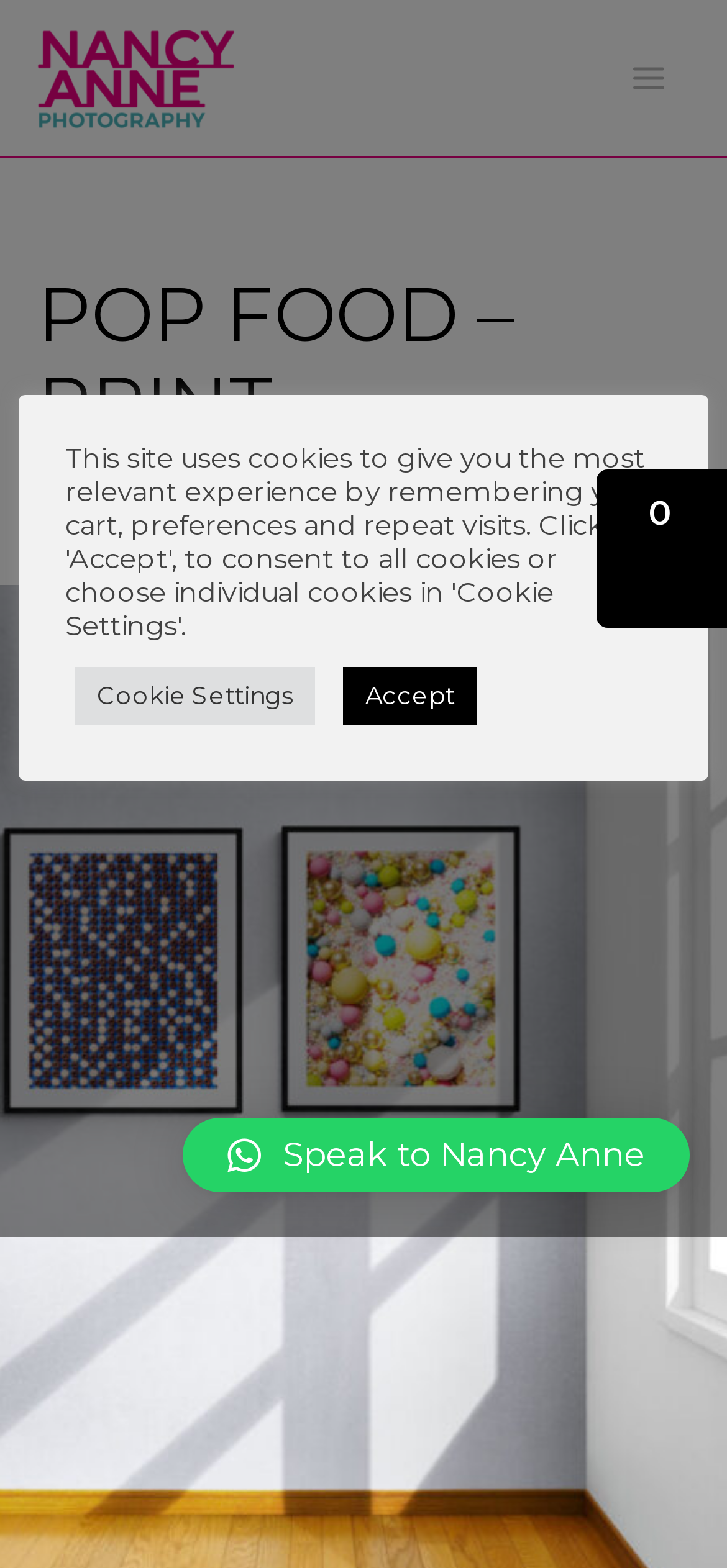Given the element description "× Speak to Nancy Anne", identify the bounding box of the corresponding UI element.

[0.251, 0.713, 0.949, 0.76]